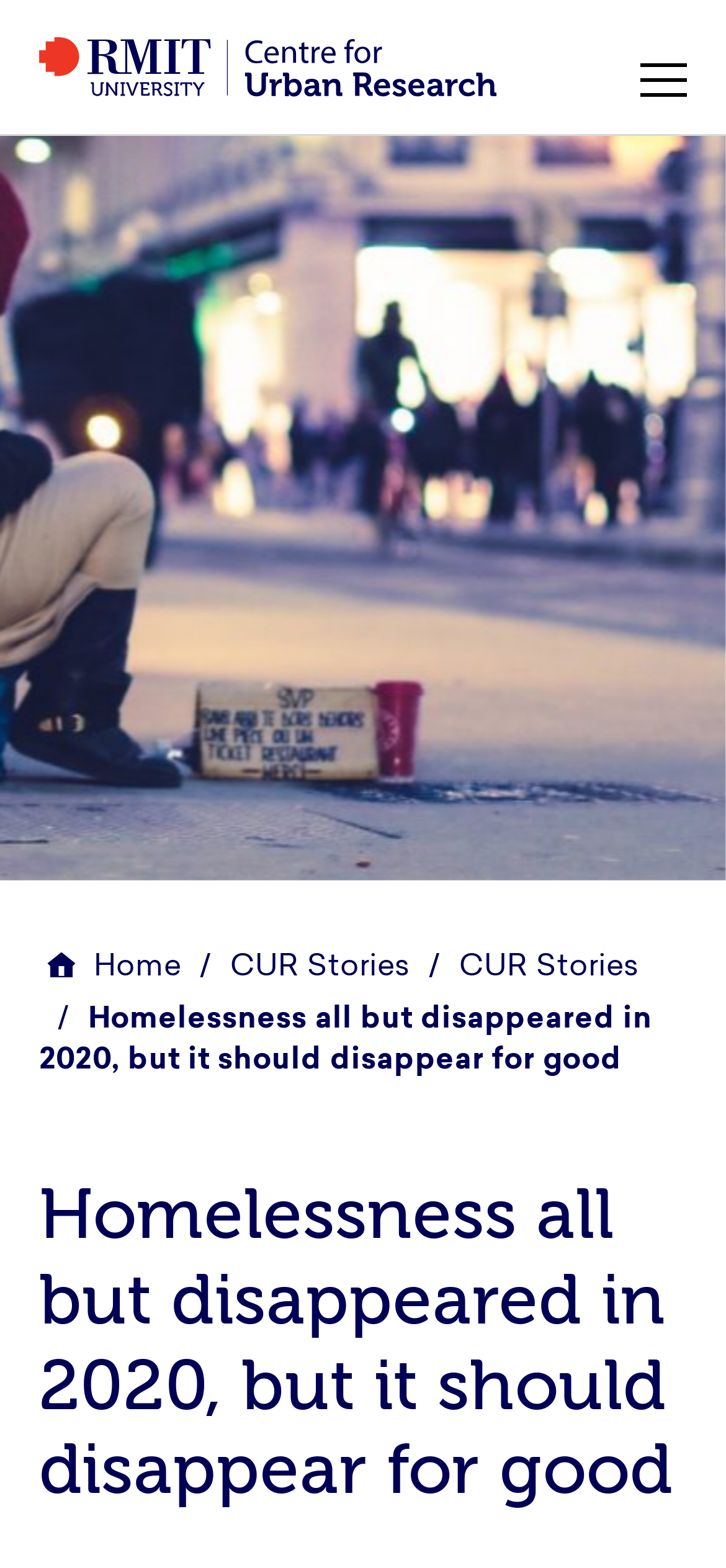Determine the bounding box coordinates for the UI element matching this description: "CUR Stories".

[0.632, 0.608, 0.88, 0.627]